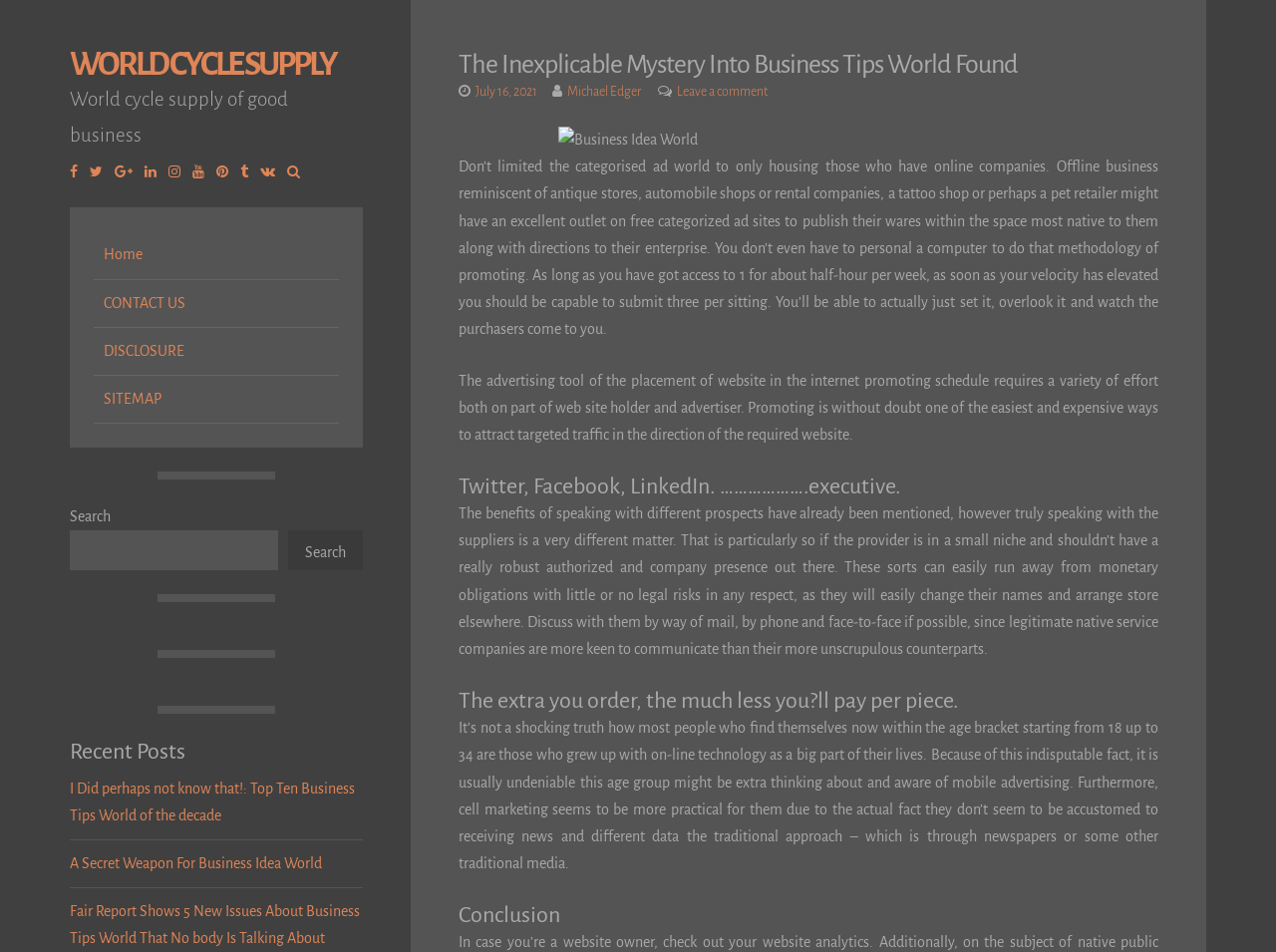Refer to the screenshot and answer the following question in detail:
What is the name of the website?

The name of the website can be found in the top-left corner of the webpage, where it says 'WORLD CYCLE SUPPLY' in a link element.